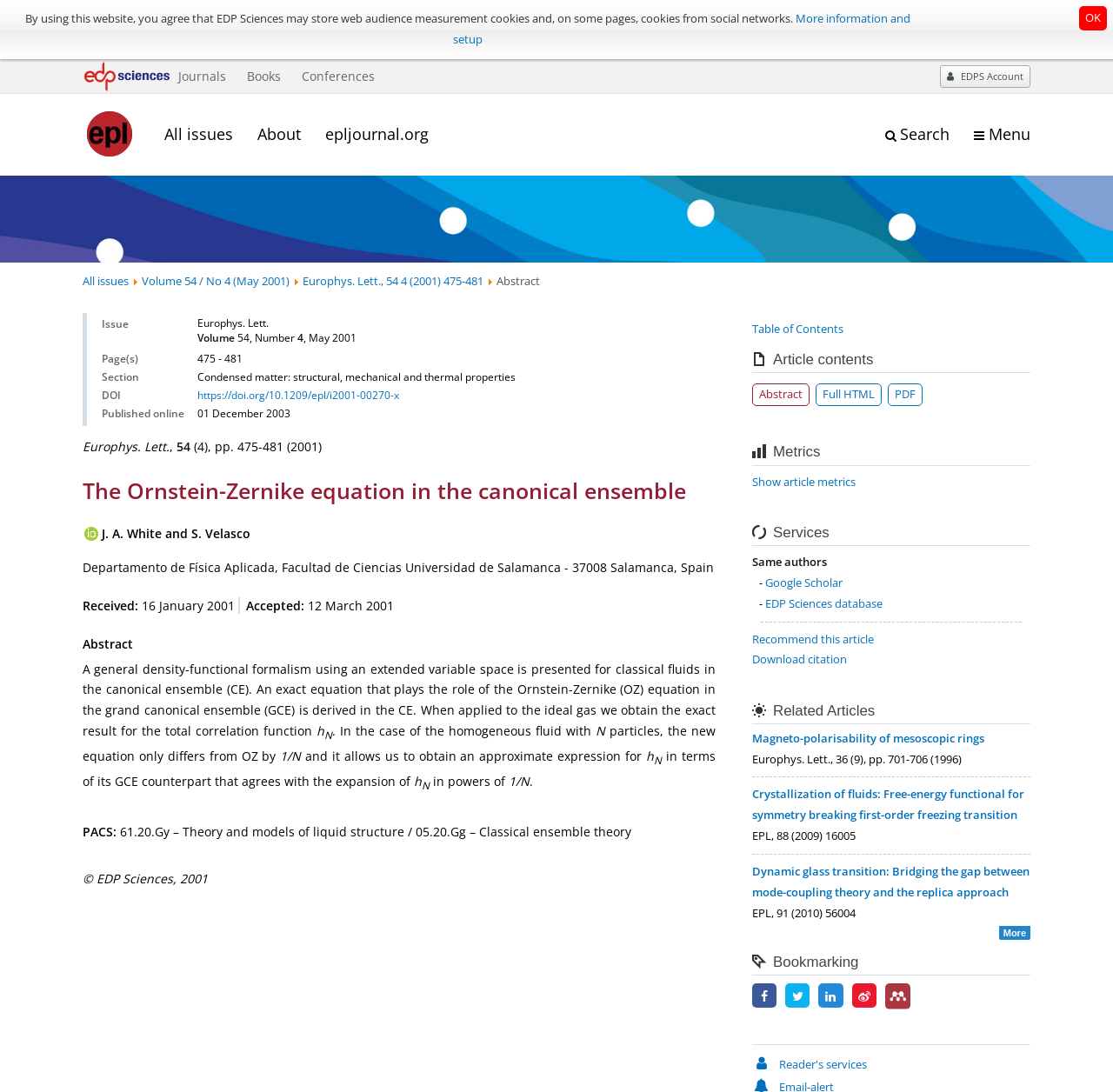Analyze the image and give a detailed response to the question:
What is the title of the article?

The title of the article can be found in the heading that says 'The Ornstein-Zernike equation in the canonical ensemble'. It is located at the top of the article, above the authors' names and affiliations.